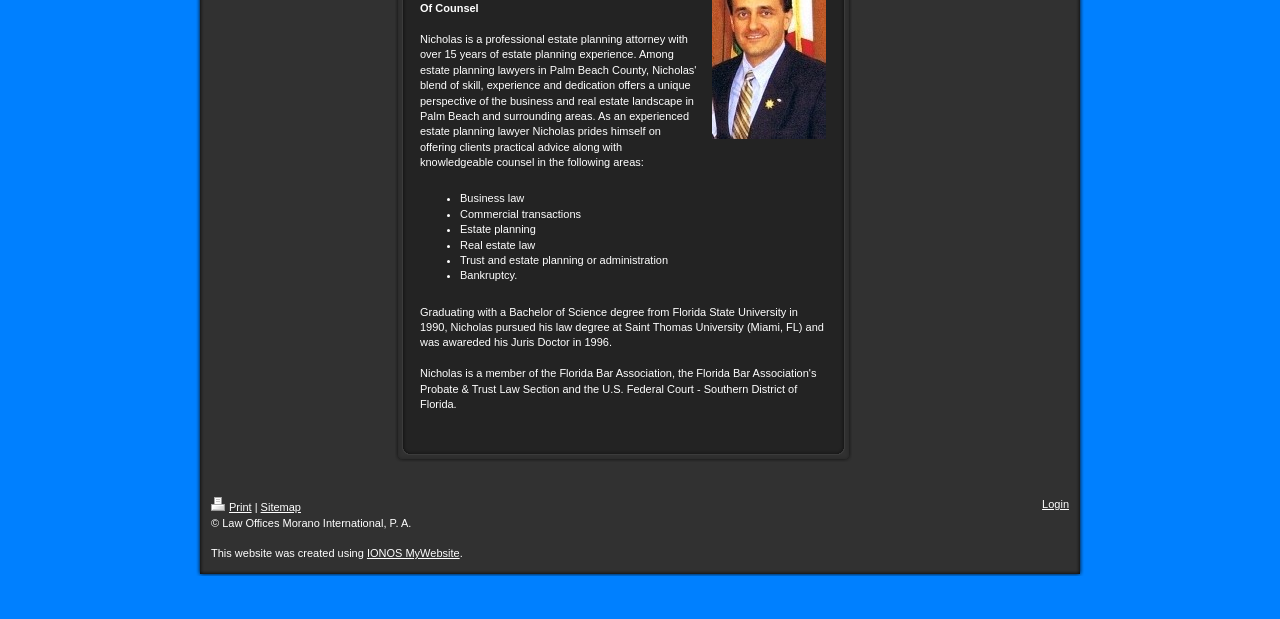What is the purpose of the 'Login' link? Analyze the screenshot and reply with just one word or a short phrase.

To login to the website